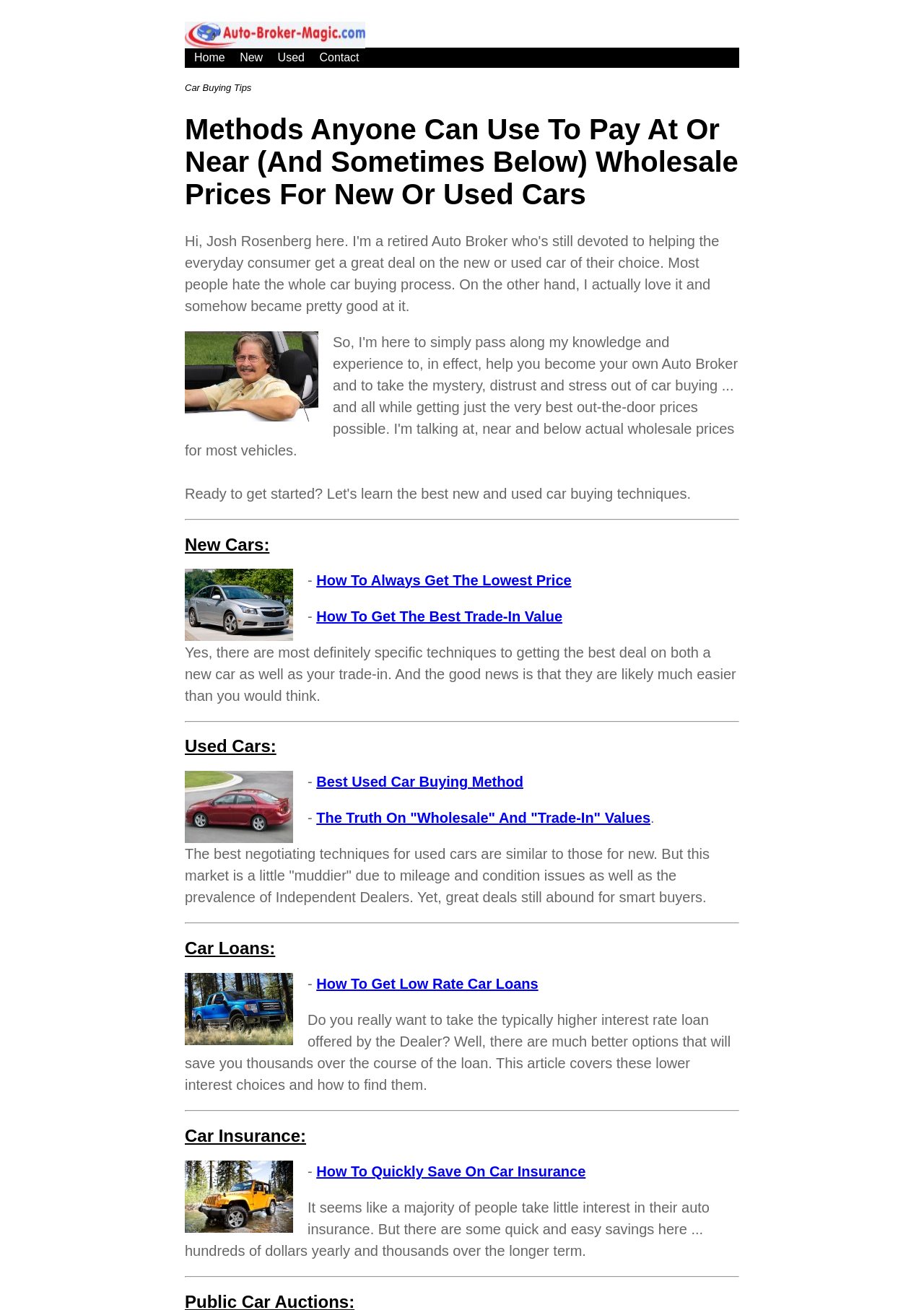Answer the question below with a single word or a brief phrase: 
What type of cars are discussed on this webpage?

New and used cars